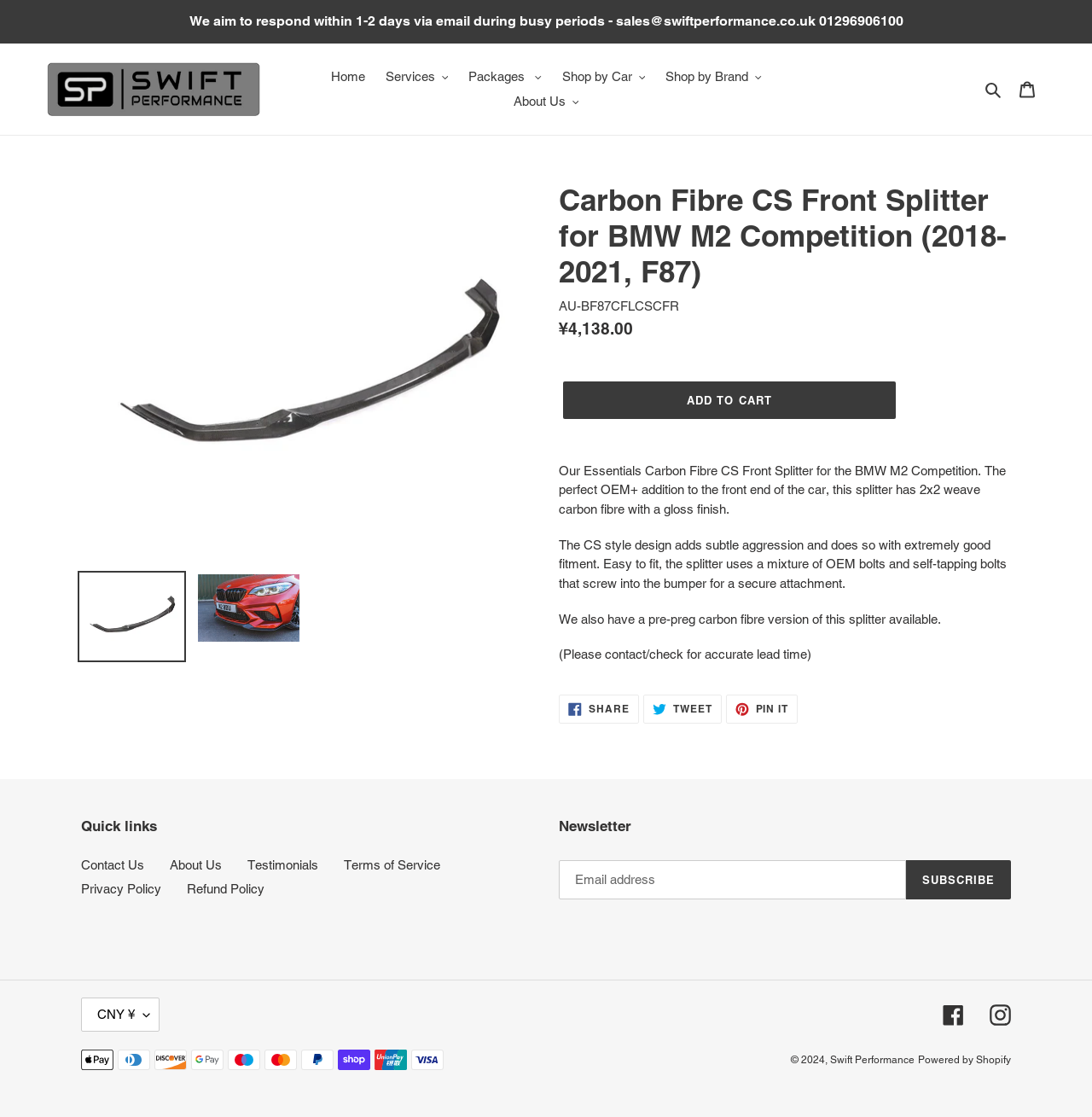Highlight the bounding box coordinates of the region I should click on to meet the following instruction: "View the cart".

[0.924, 0.064, 0.957, 0.096]